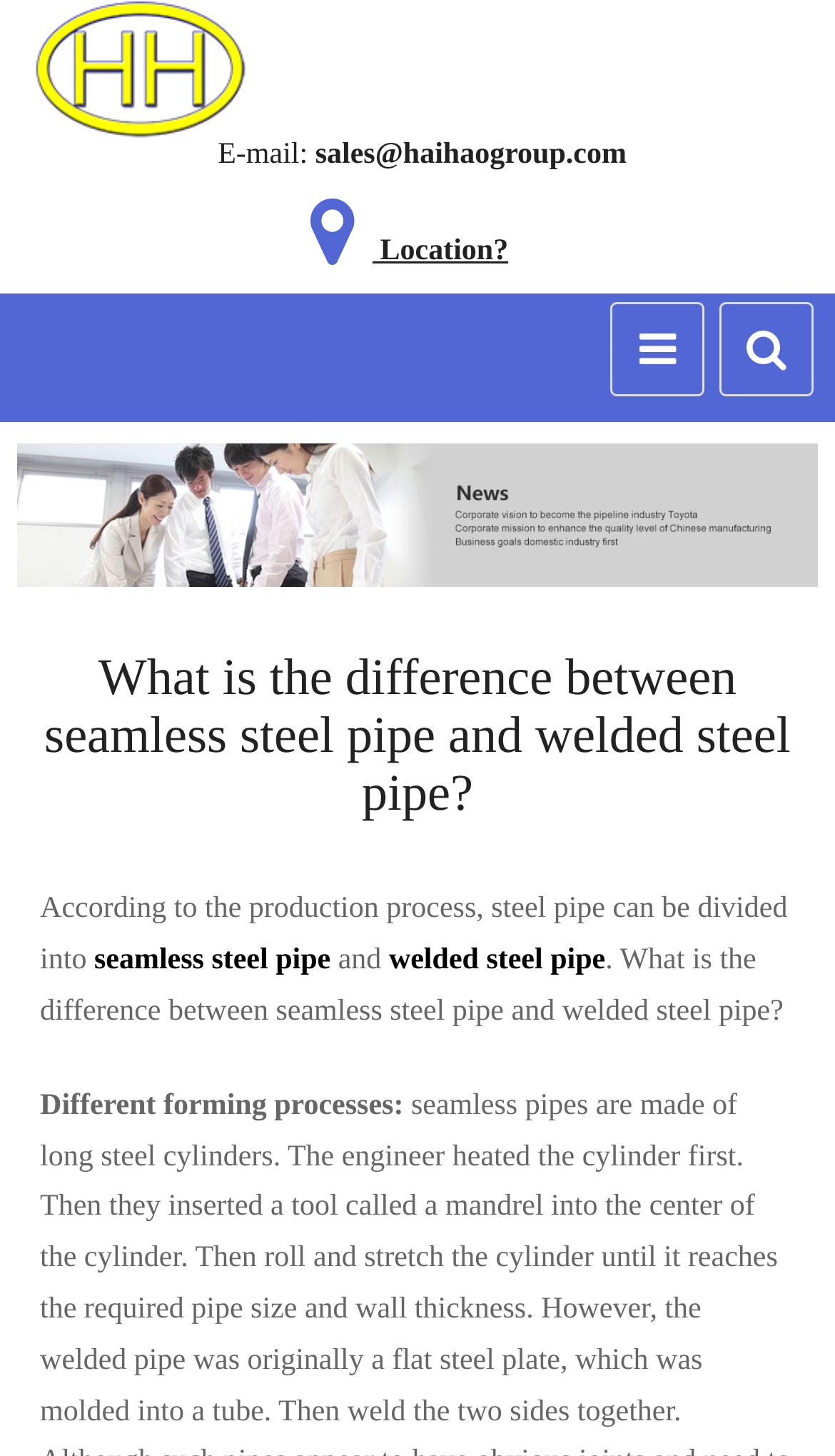What is the email address for contact?
Please provide a comprehensive and detailed answer to the question.

On the webpage, there is a section with the label 'E-mail:' and a link with the email address 'sales@haihaogroup.com'. This suggests that this is the email address for contact or inquiry.